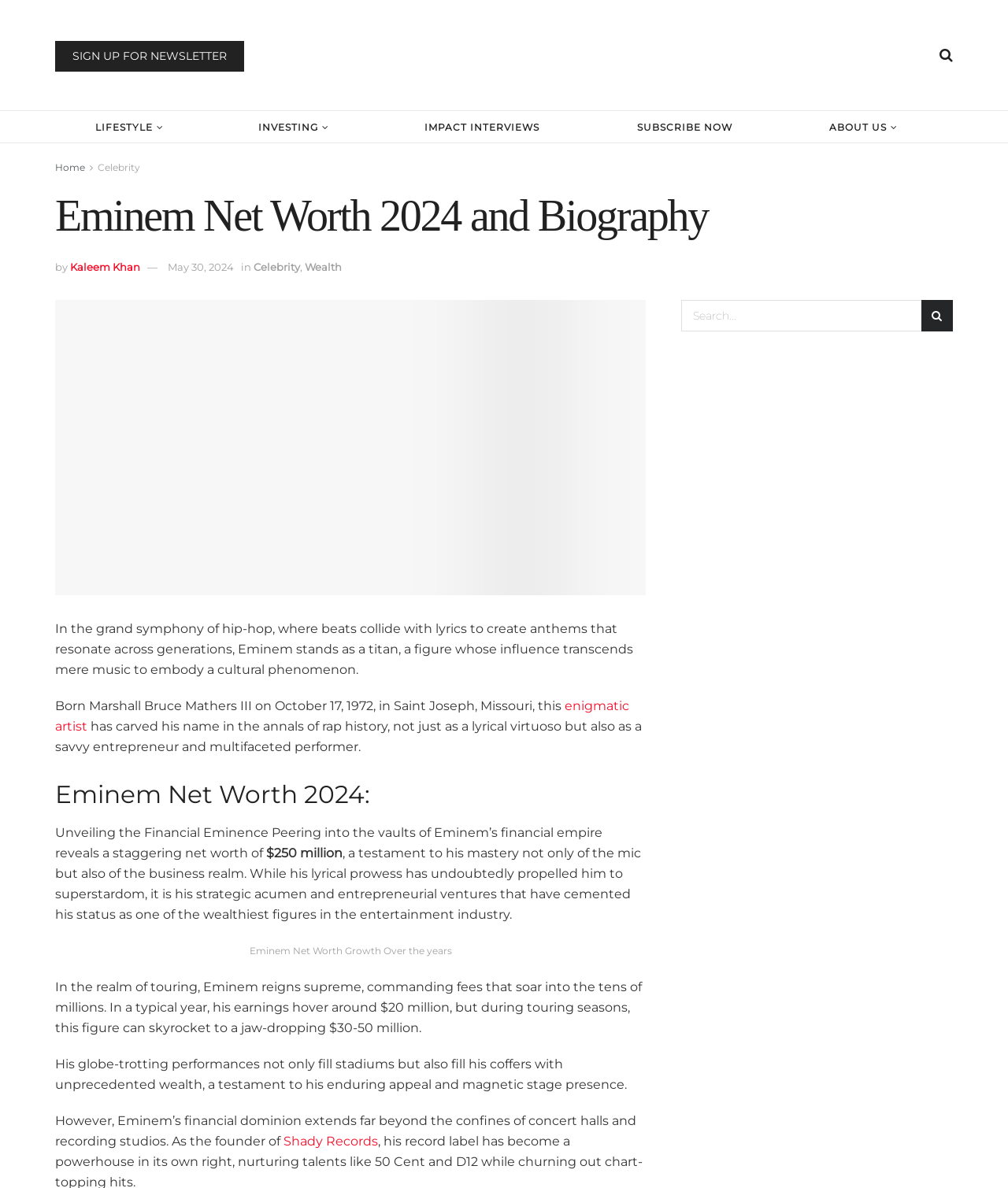Determine the bounding box coordinates of the element's region needed to click to follow the instruction: "Click on Azure security". Provide these coordinates as four float numbers between 0 and 1, formatted as [left, top, right, bottom].

None